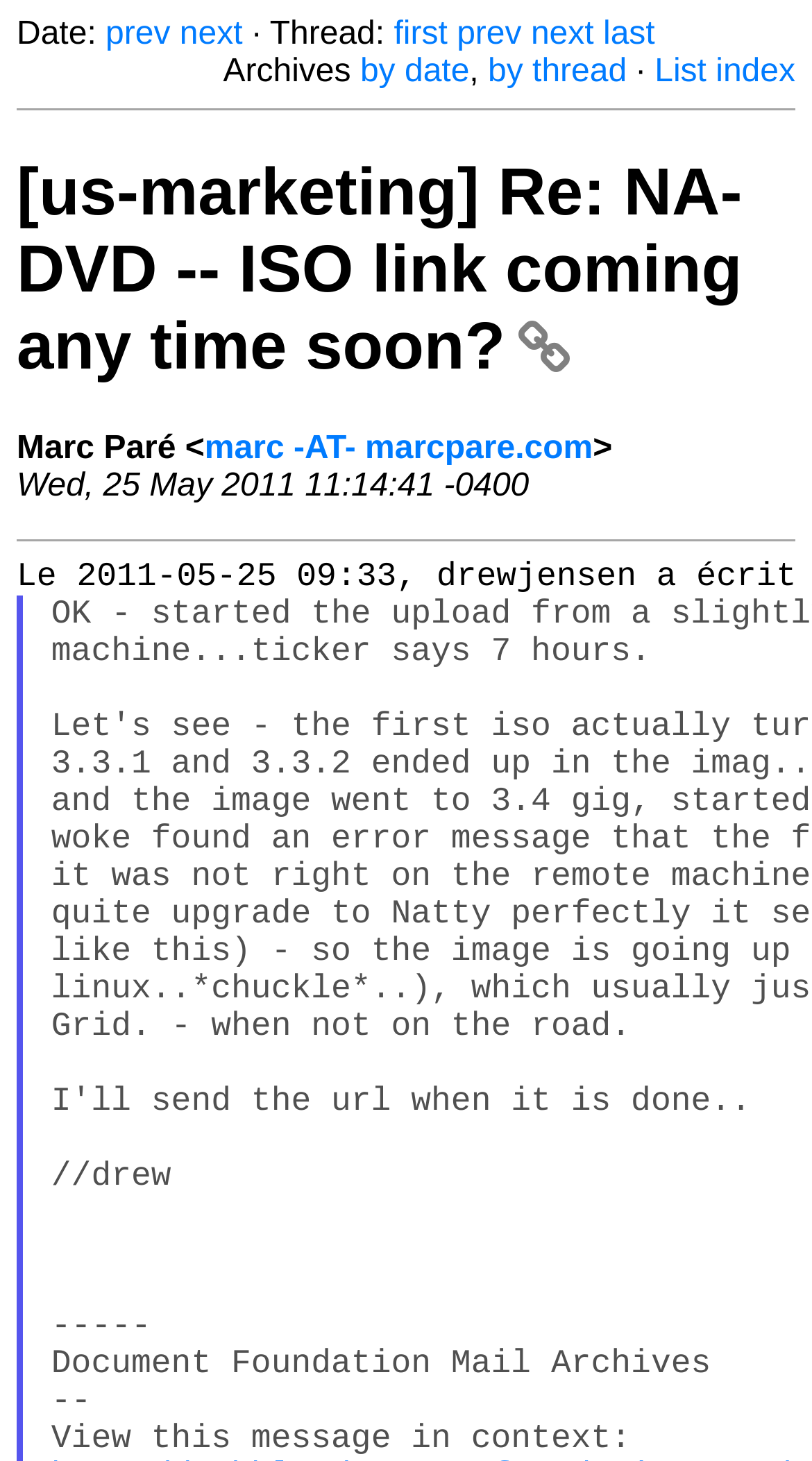From the image, can you give a detailed response to the question below:
How many navigation links are there?

I counted the number of navigation links by looking at the link elements that say 'prev', 'next', 'first', 'last', 'by date', 'by thread', and 'List index', which are located at the top and middle of the webpage.